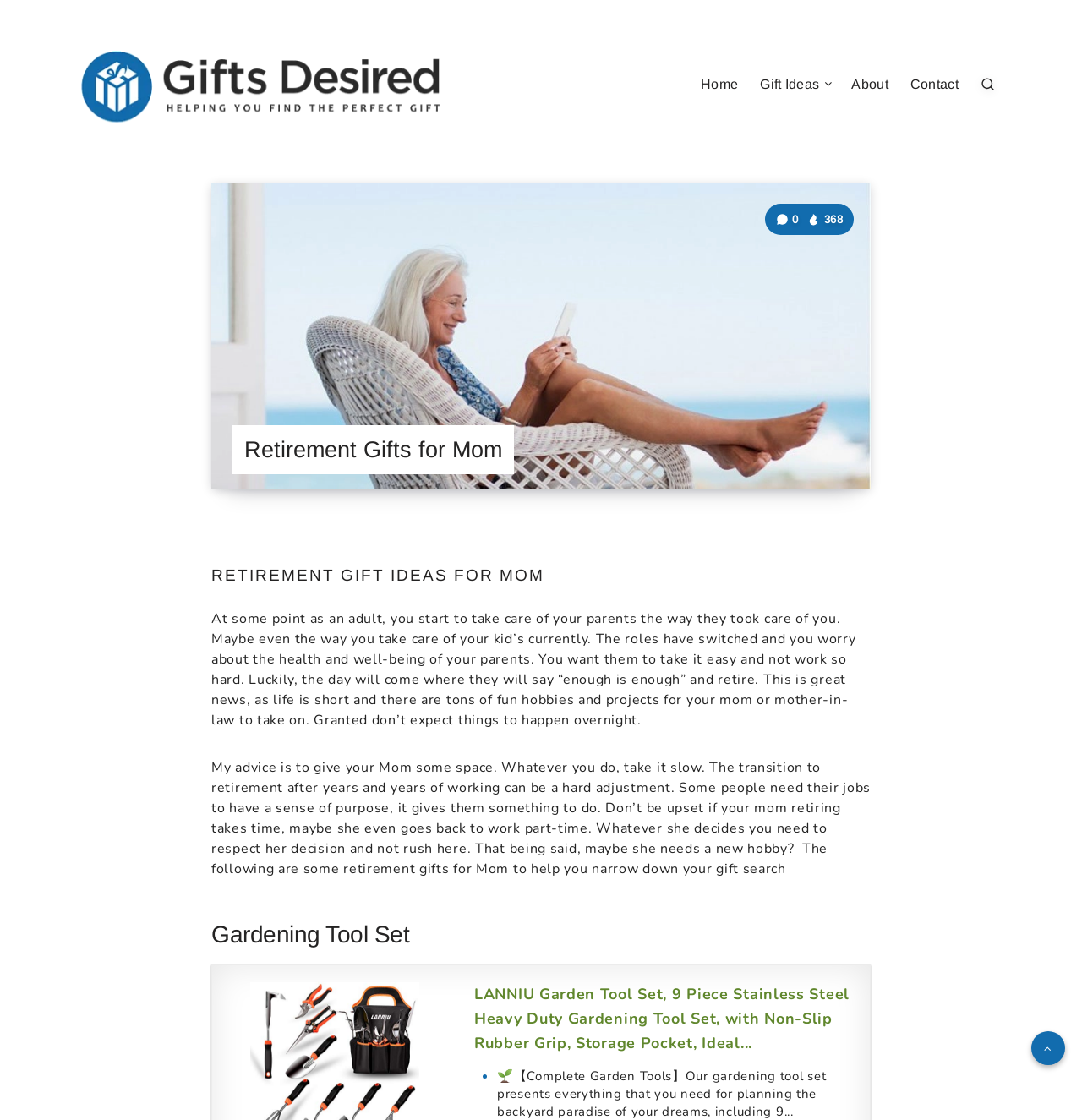What is the first gift idea mentioned on the webpage? Examine the screenshot and reply using just one word or a brief phrase.

Gardening Tool Set